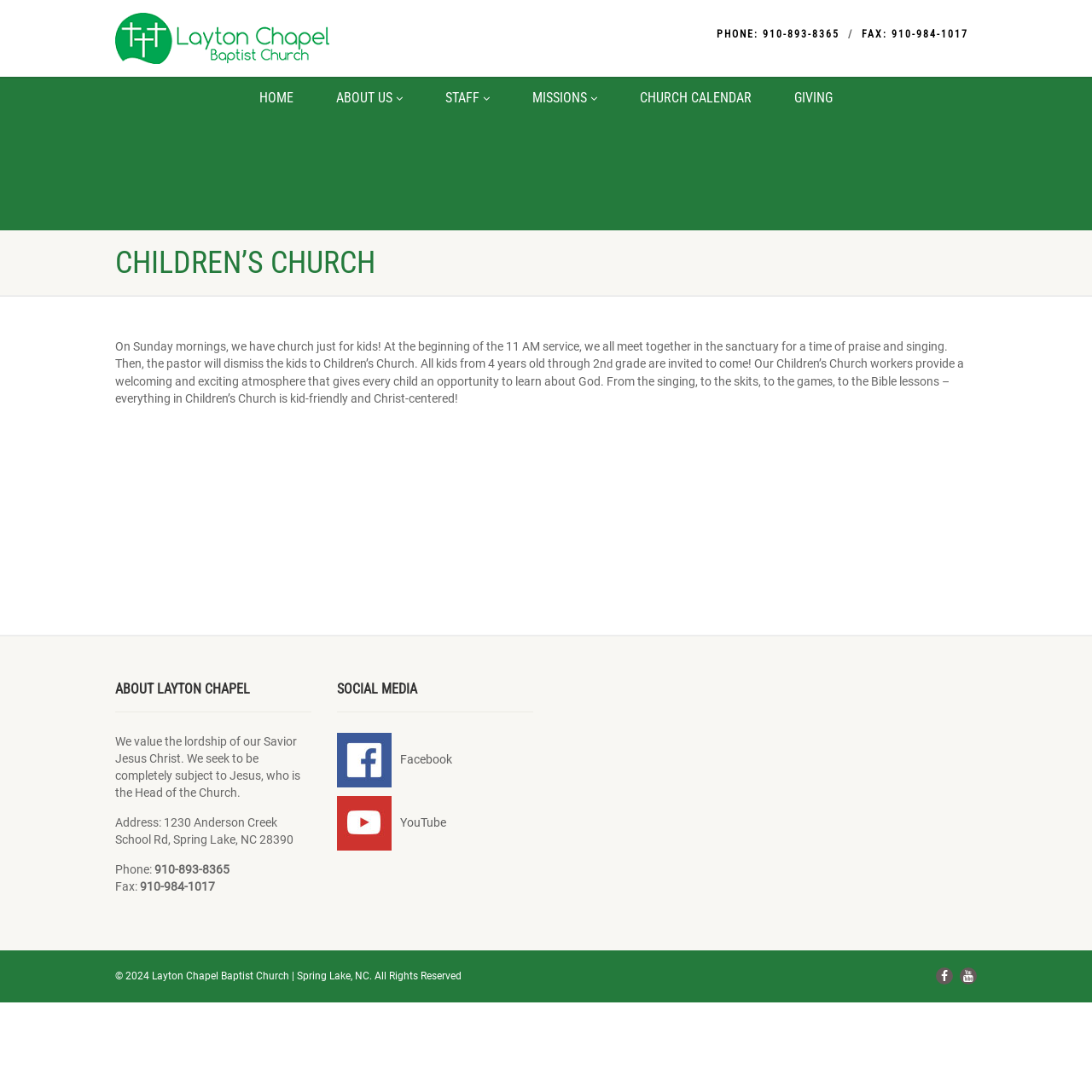Predict the bounding box coordinates for the UI element described as: "About Us". The coordinates should be four float numbers between 0 and 1, presented as [left, top, right, bottom].

[0.288, 0.07, 0.388, 0.109]